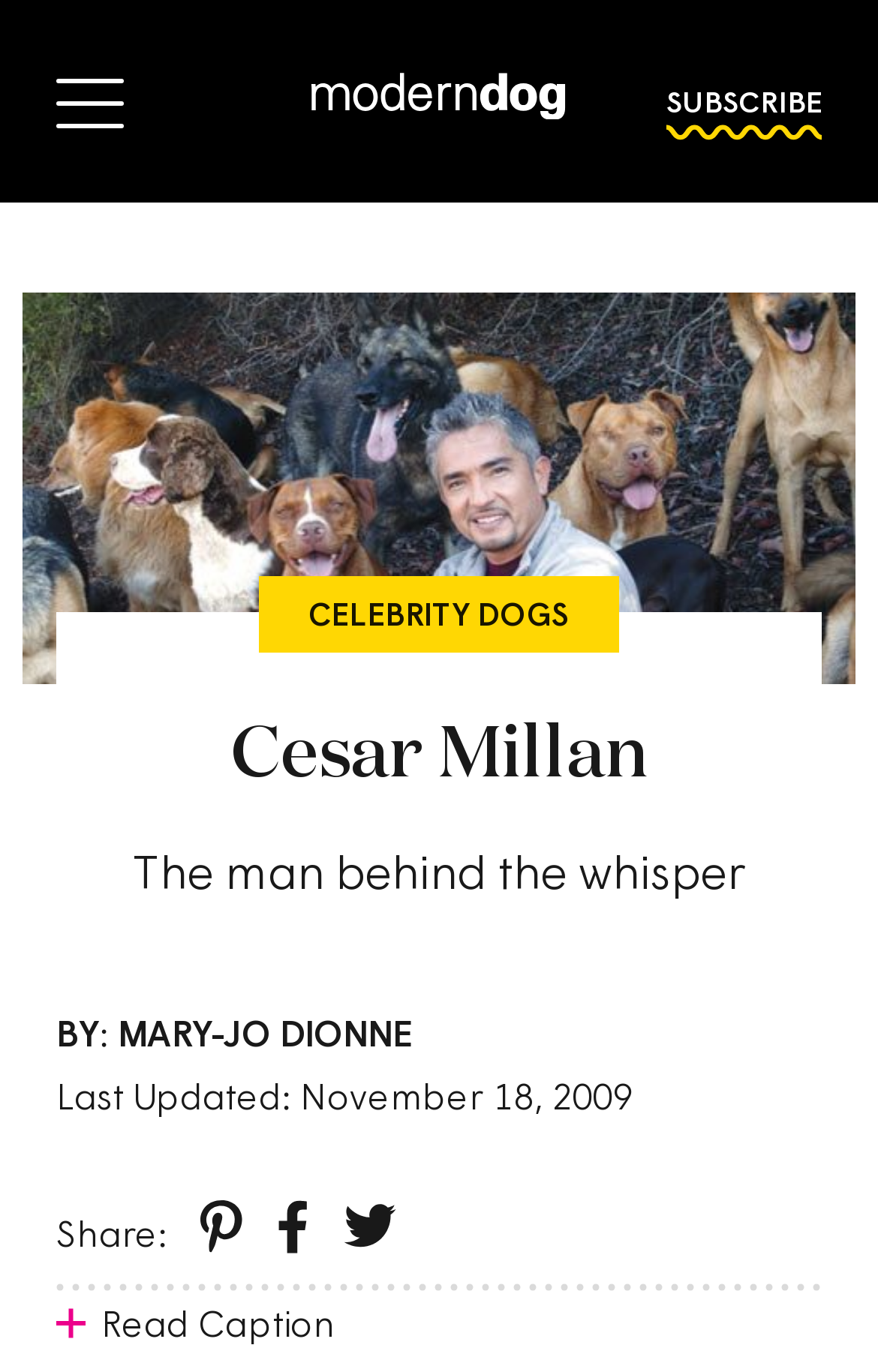Write an elaborate caption that captures the essence of the webpage.

The webpage is about Cesar Millan, a celebrity dog trainer. At the top left, there is a link with an accompanying image. On the top right, there is a "SUBSCRIBE" link. Below the "SUBSCRIBE" link, there is a large featured image that takes up most of the width of the page.

The main content of the page starts with a heading that reads "Cesar Millan" and is positioned near the top center of the page. Below the heading, there is a static text that describes Cesar Millan as "The man behind the whisper". 

Further down, there is an author credit "BY: MARY-JO DIONNE" and a "Last Updated" timestamp with a specific date, November 18, 2009. 

On the bottom left, there is a "Share:" label with three social media links, each accompanied by an image. 

Finally, at the very bottom of the page, there is a "Read Caption" text.